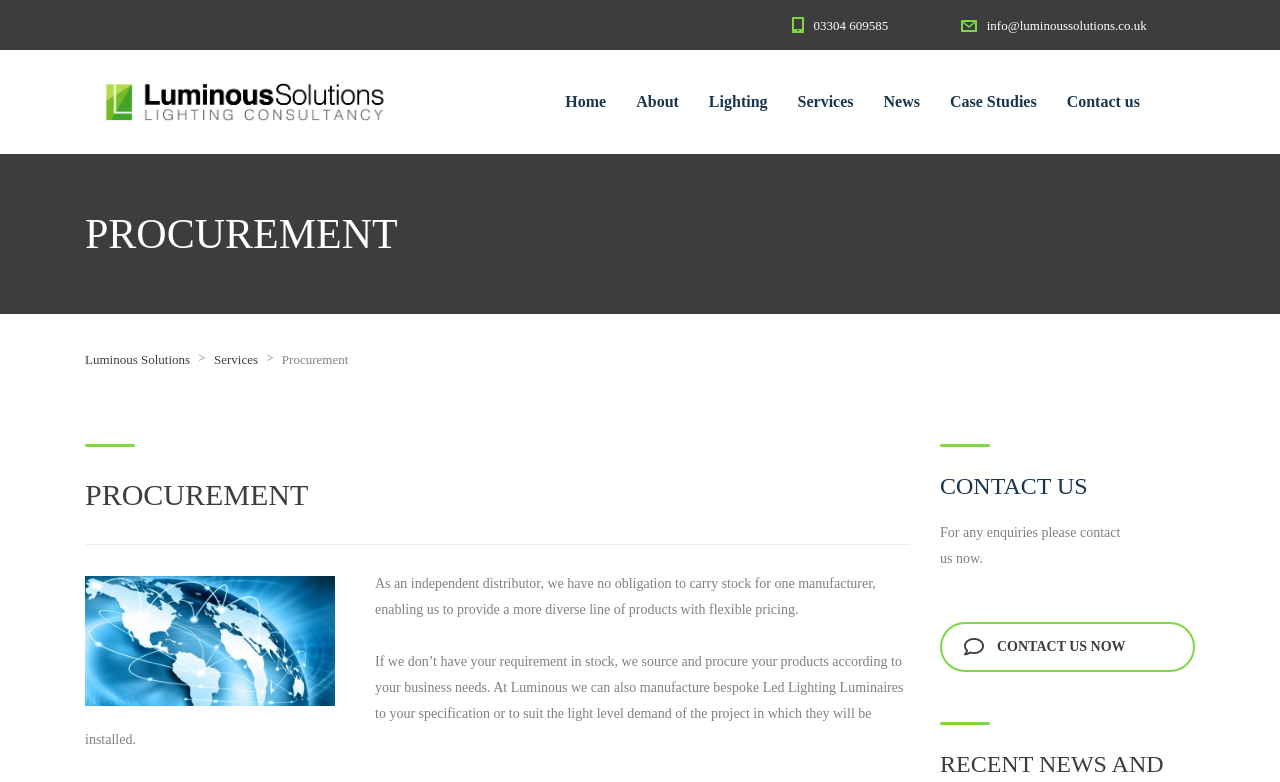Please find the bounding box for the UI component described as follows: "Services".

[0.623, 0.073, 0.667, 0.188]